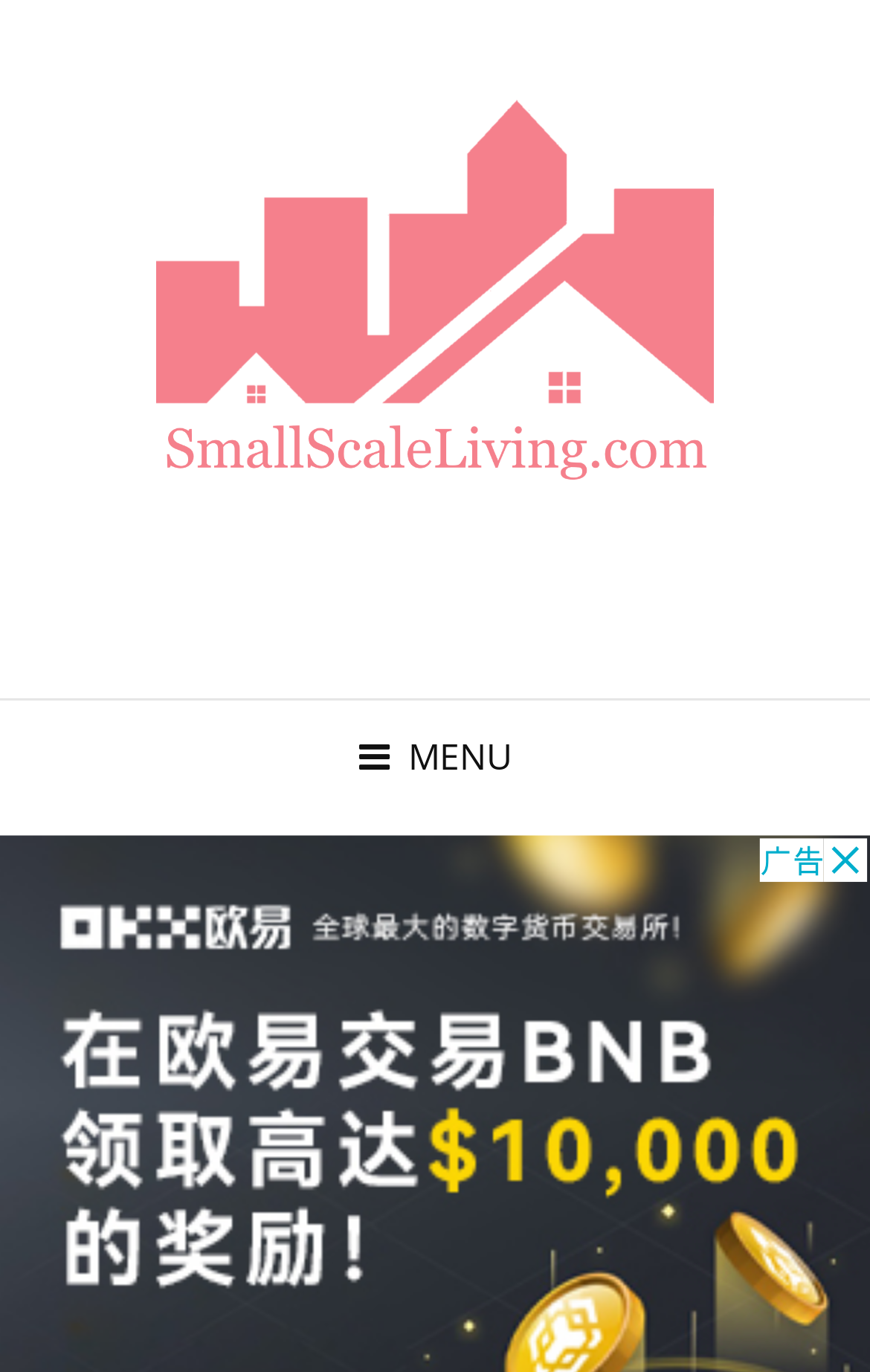Determine the bounding box of the UI component based on this description: "Menu". The bounding box coordinates should be four float values between 0 and 1, i.e., [left, top, right, bottom].

[0.367, 0.511, 0.633, 0.592]